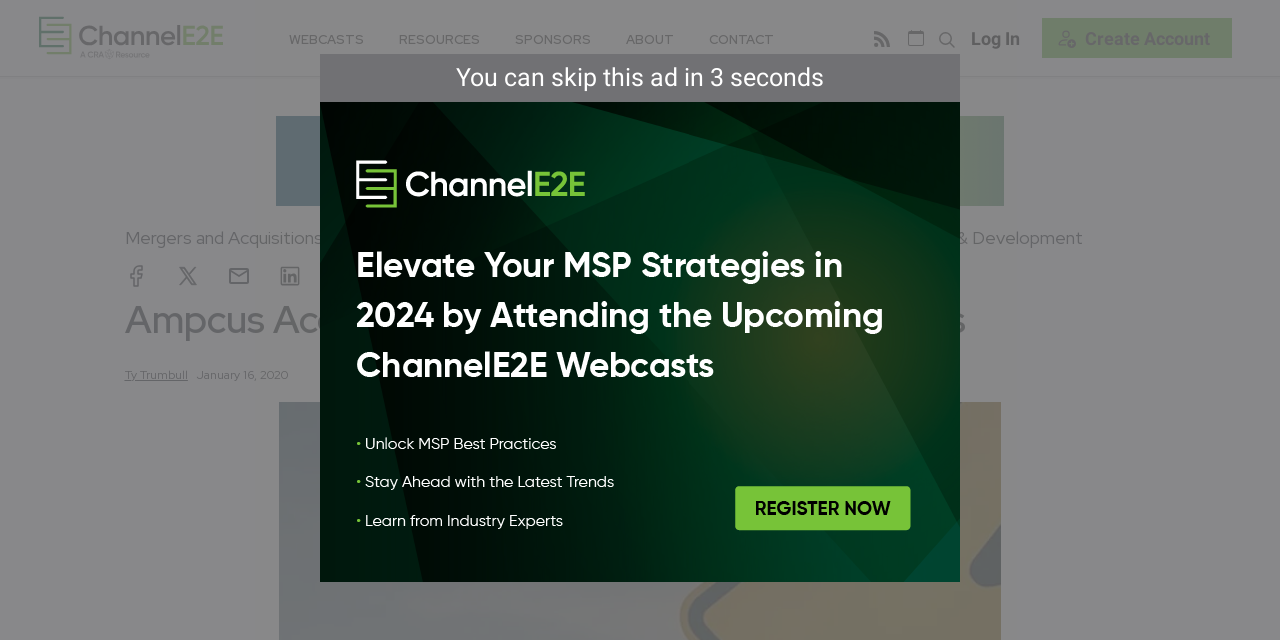Who is the author of the article?
Based on the screenshot, provide your answer in one word or phrase.

TyTrumbull